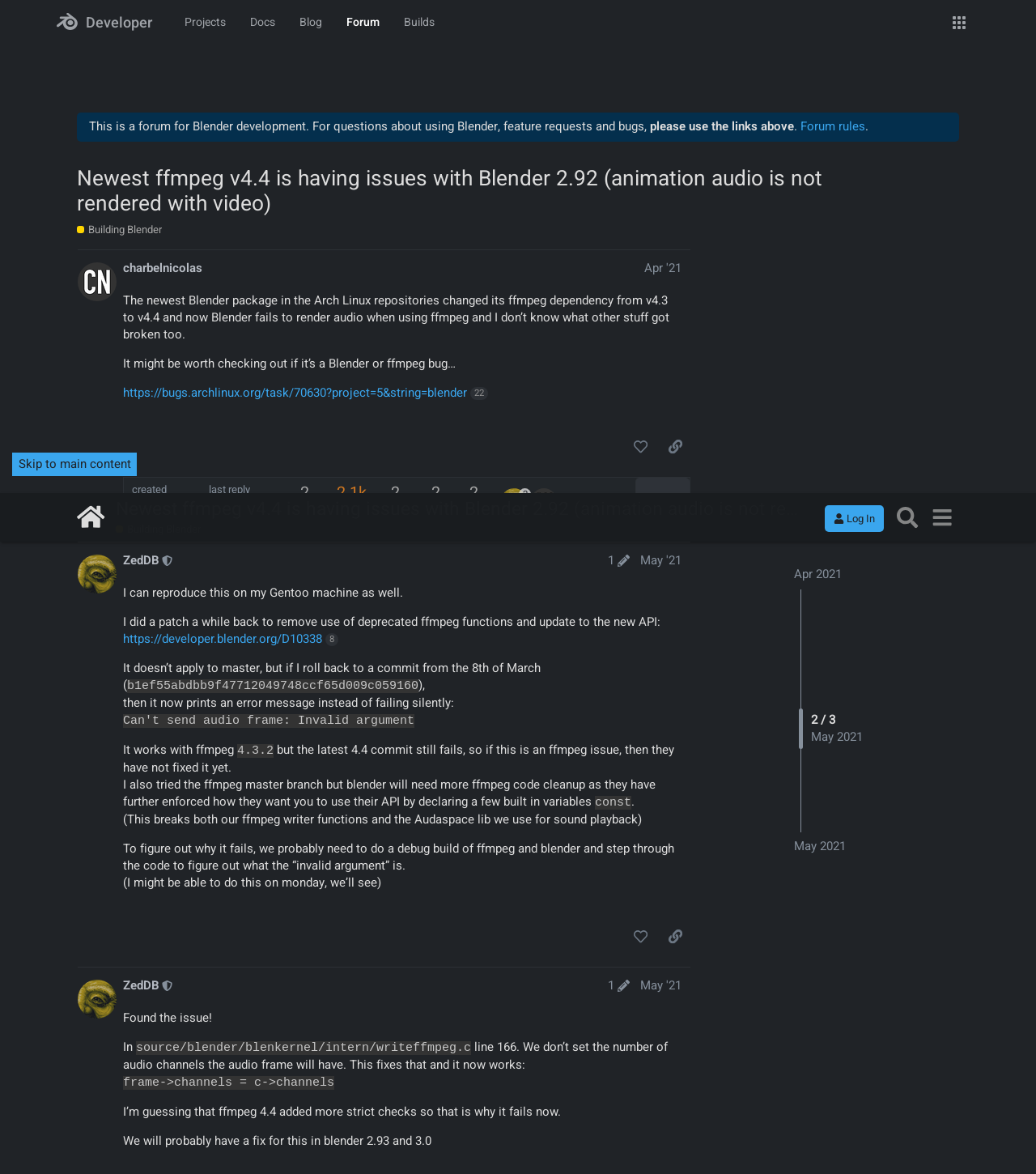What is the suggested topic 'Bpy module compile: Audaspace support' related to?
Using the screenshot, give a one-word or short phrase answer.

Building Blender